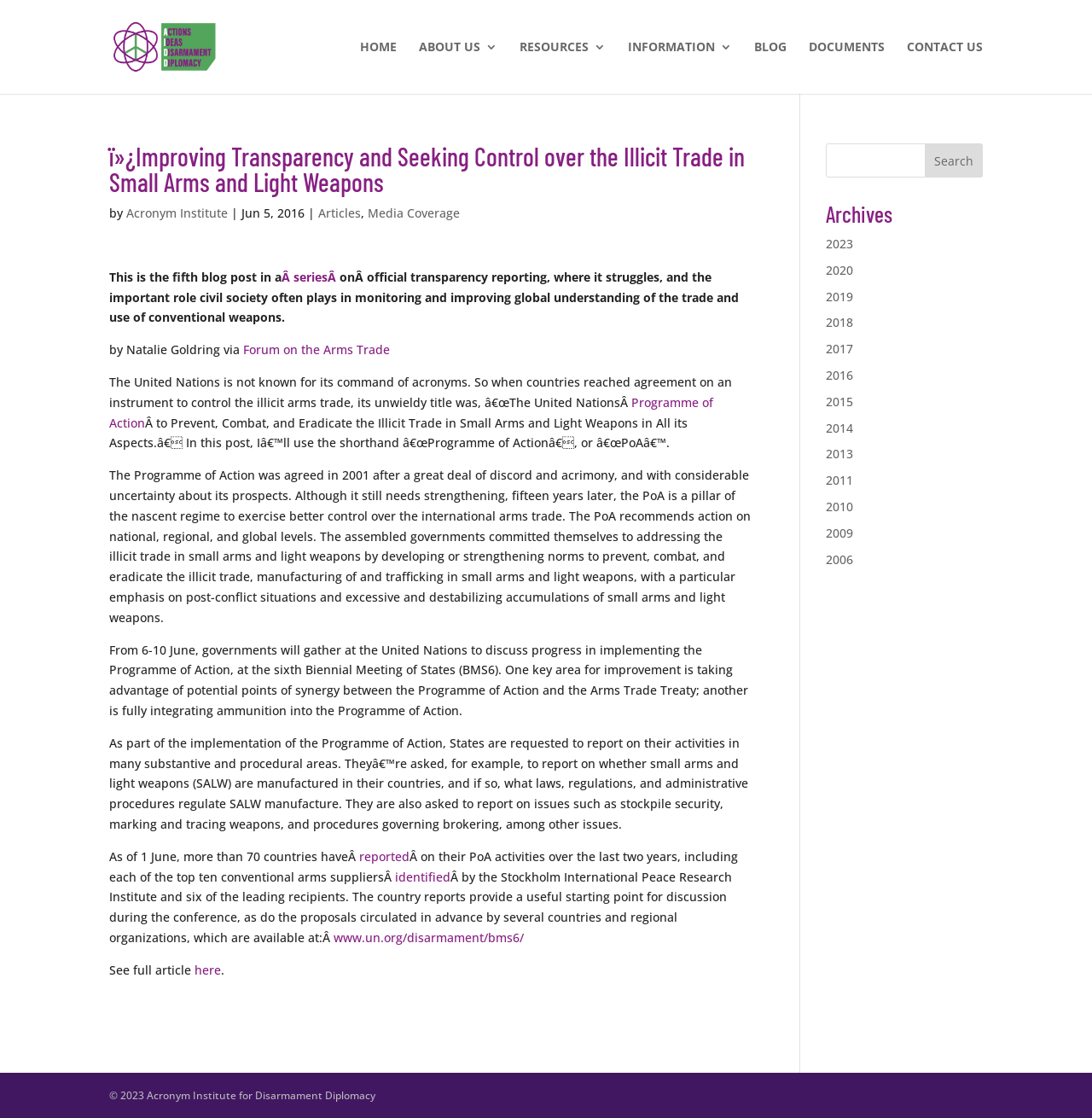Please provide a detailed answer to the question below based on the screenshot: 
What is the topic of the blog post?

The topic of the blog post can be inferred from the content of the article, which discusses the Programme of Action to prevent, combat, and eradicate the illicit trade in small arms and light weapons.